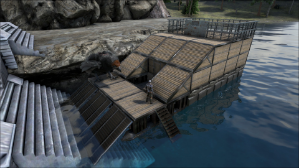Please give a short response to the question using one word or a phrase:
What is the terrain like in the background of the image?

Rocky